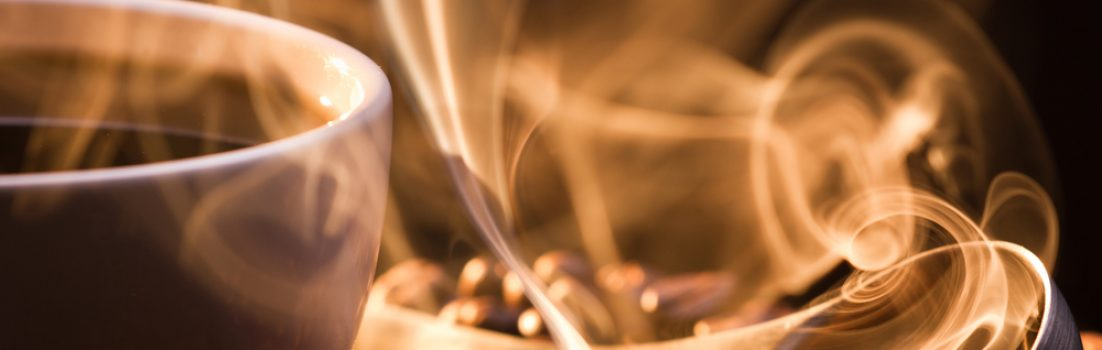Can you look at the image and give a comprehensive answer to the question:
What is the ambiance created by the steam?

The swirling aromatic steam in the image creates an inviting ambiance, which evokes warmth and comfort, perfect for coffee lovers.